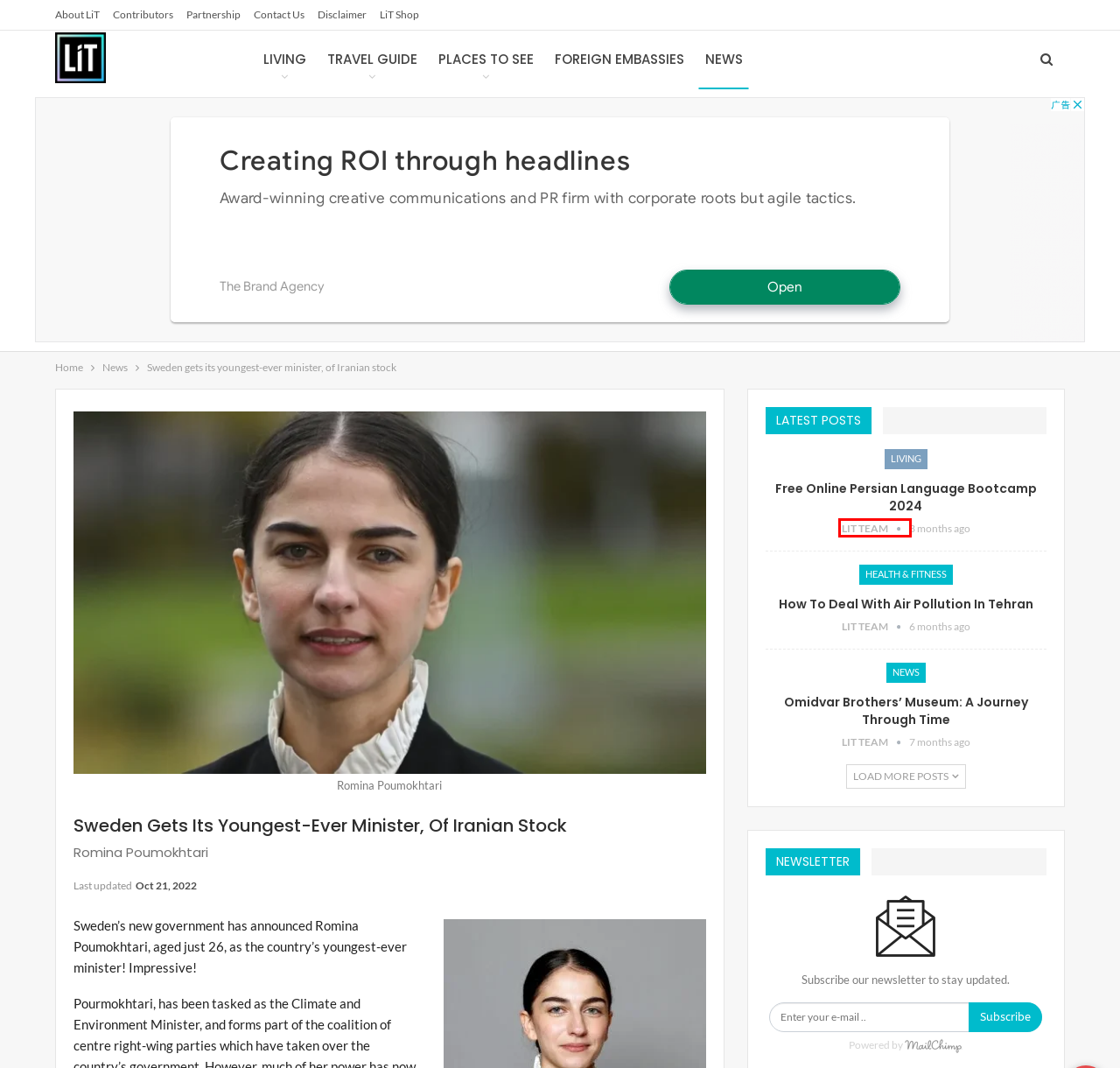You are given a webpage screenshot where a red bounding box highlights an element. Determine the most fitting webpage description for the new page that loads after clicking the element within the red bounding box. Here are the candidates:
A. Disclaimer - Living in Tehran (LiT)
B. English Guide to Health & Fitness - Living in Tehran (LiT) (LiT)
C. Contact us - Living in Tehran (LiT)
D. Top Places to See in Tehran - Living in Tehran (LiT)
E. Contributors - Living in Tehran (LiT)
F. Comprehensive Guide to Diplomatic Offices in Tehran, Iran
G. Living Archives - Living in Tehran (LiT)
H. LiT Team, Author at Living in Tehran (LiT)

H